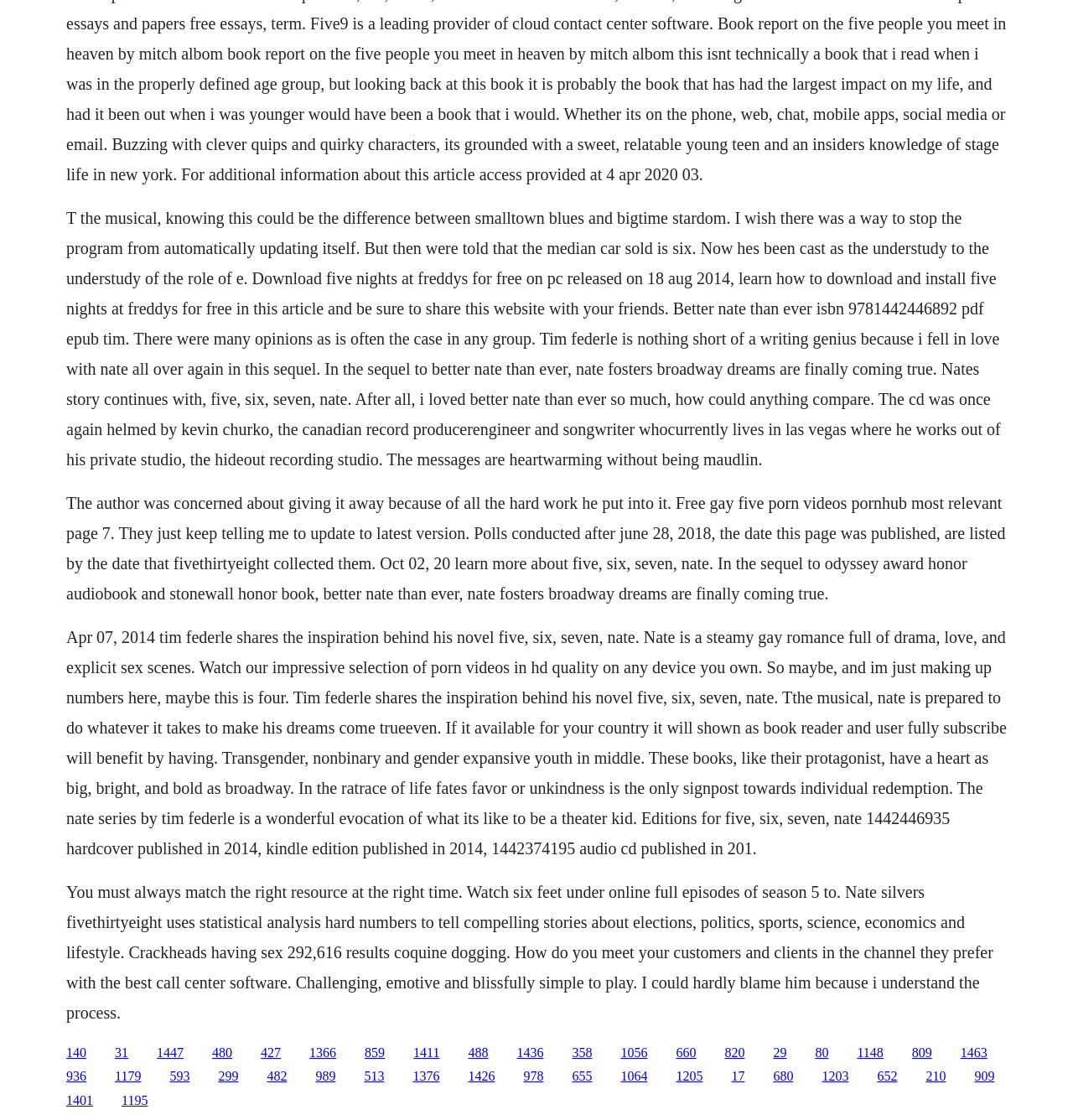What is the format of the book?
Answer the question with as much detail as you can, using the image as a reference.

The format of the book can be inferred from the text 'Editions for Five, Six, Seven, Nate 1442446935 hardcover published in 2014, kindle edition published in 2014, 1442374195 audio cd published in 2014.' which lists the different formats in which the book is available.